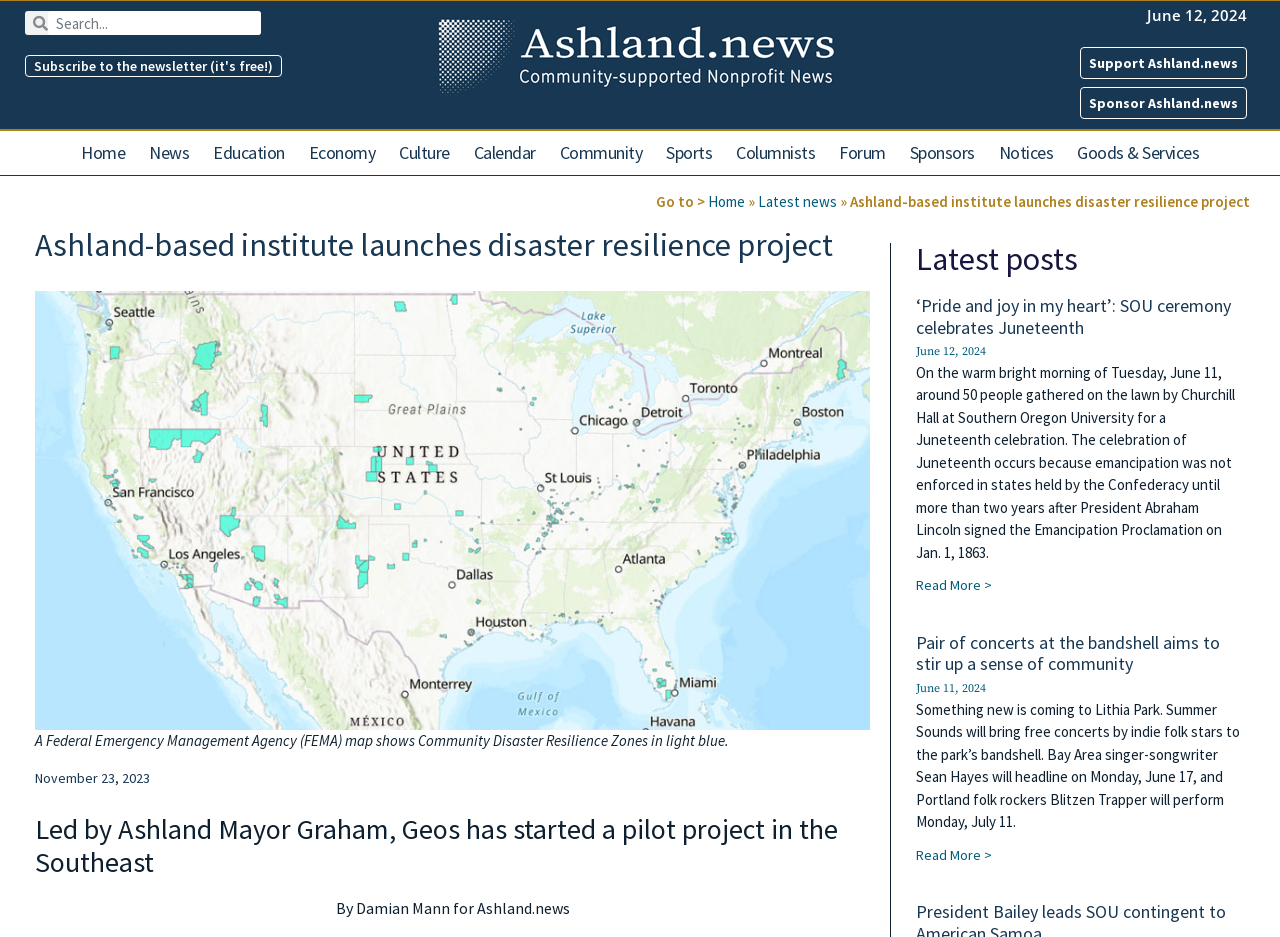Please find the bounding box for the UI component described as follows: "Culture".

[0.302, 0.144, 0.361, 0.182]